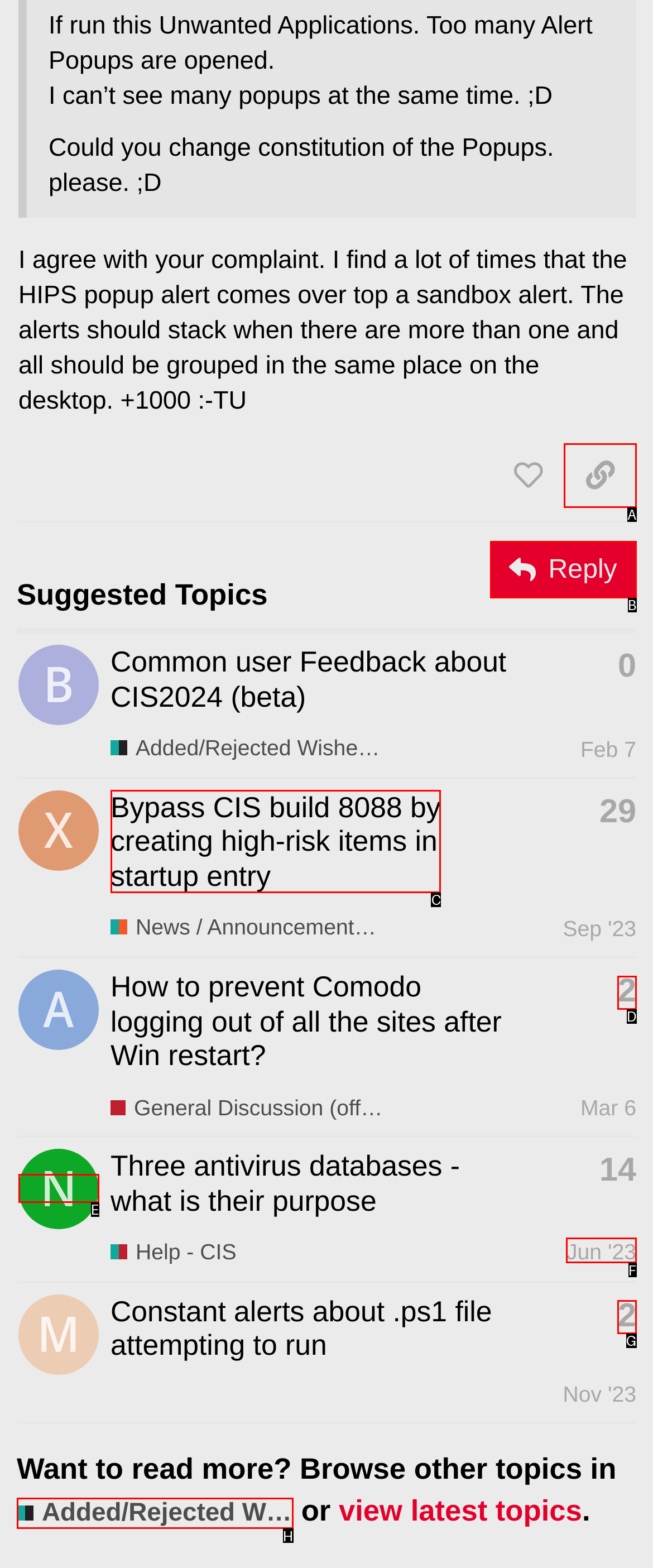Identify the matching UI element based on the description: 2
Reply with the letter from the available choices.

D